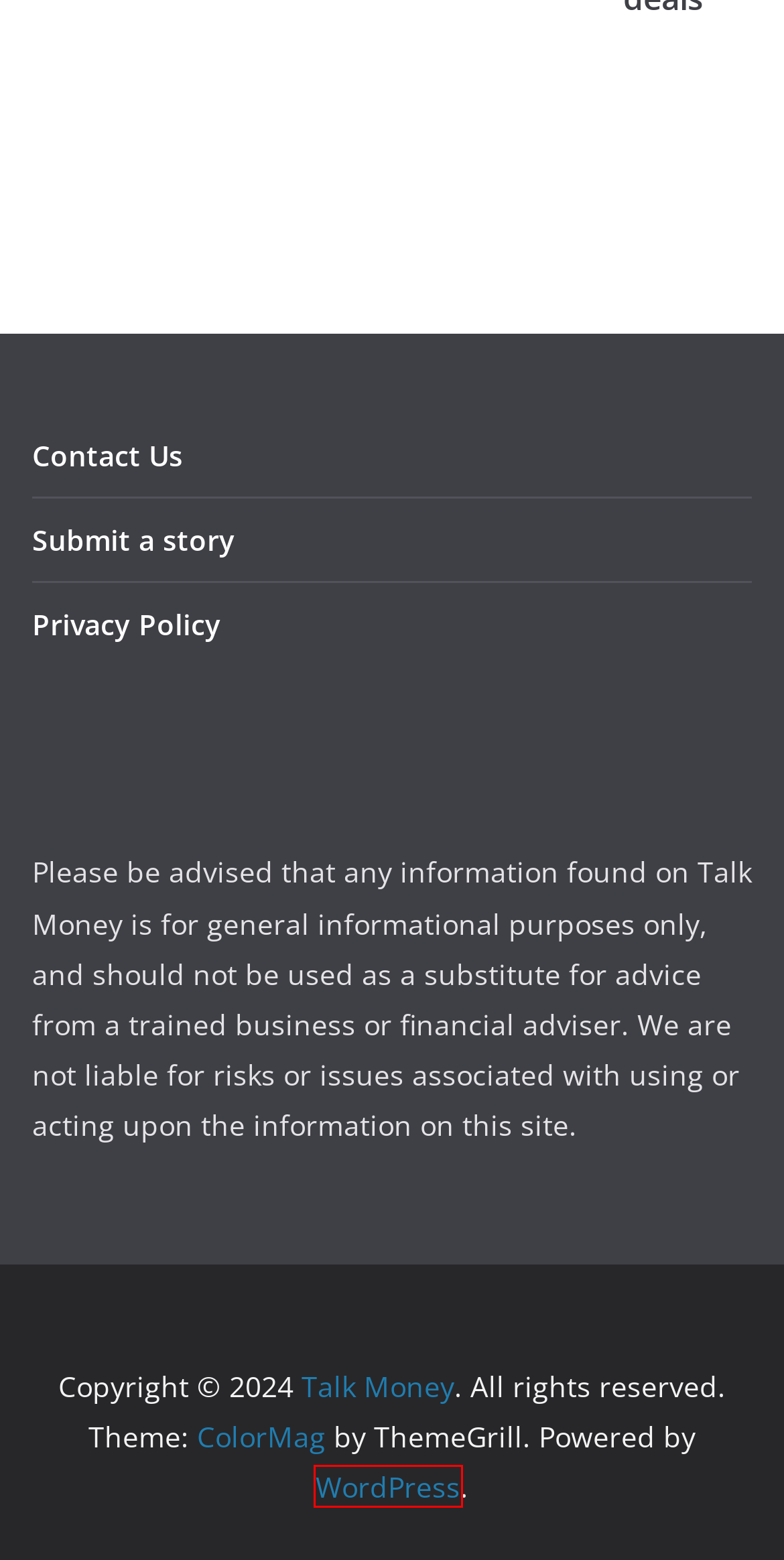Observe the webpage screenshot and focus on the red bounding box surrounding a UI element. Choose the most appropriate webpage description that corresponds to the new webpage after clicking the element in the bounding box. Here are the candidates:
A. Submit a story - Talk Money
B. Are Electrical Services Worth the Investment? - Talk Money
C. Contact Us - Talk Money
D. Financial News and Advice for Everyday Life - Talk Money
E. The Eco Generation Gap - Talk Money
F. The Smart Choice: Rubbish Removal Services VS Skip Hire in Central London - Talk Money
G. Privacy Policy - Talk Money
H. Blog Tool, Publishing Platform, and CMS – WordPress.org

H